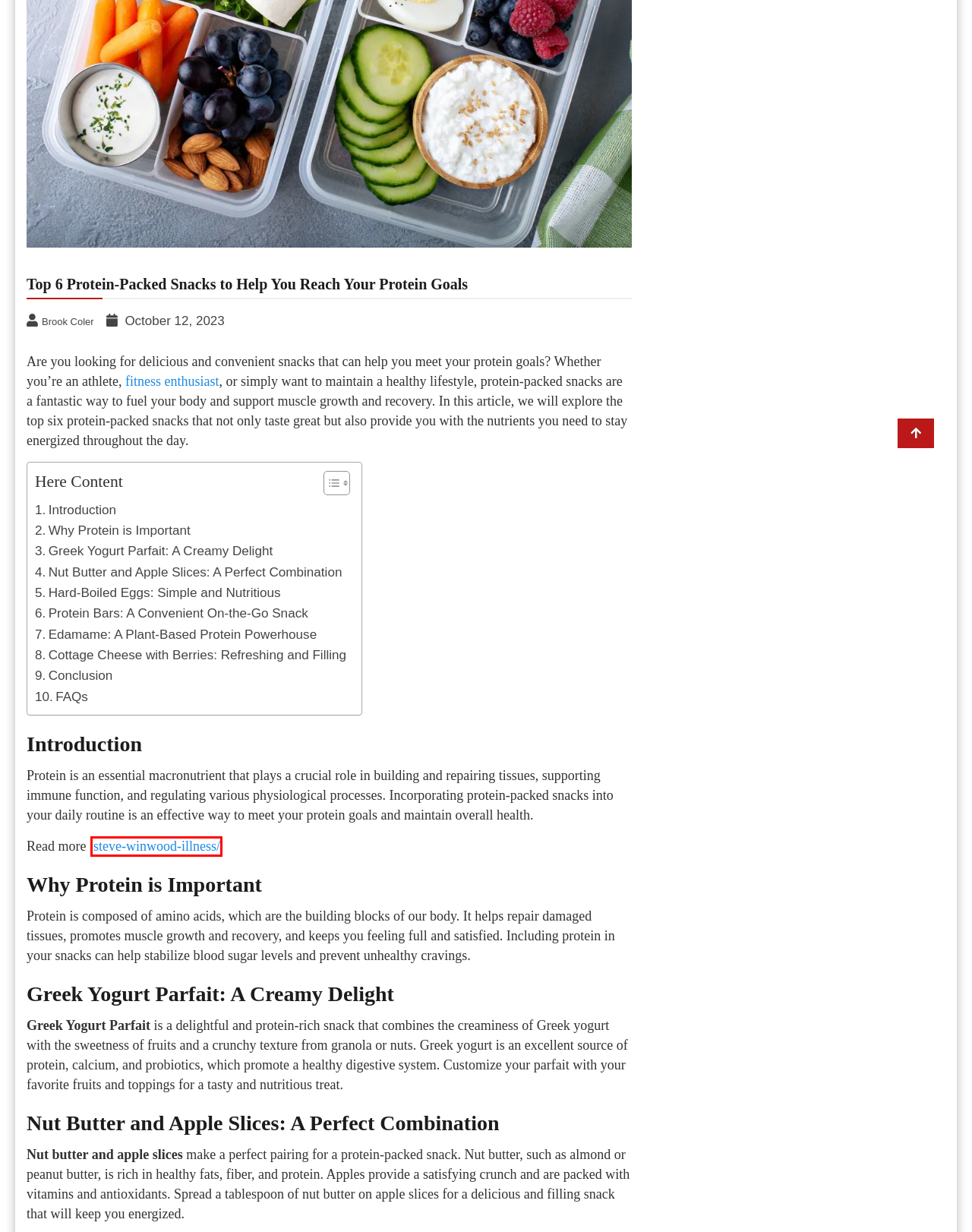Using the screenshot of a webpage with a red bounding box, pick the webpage description that most accurately represents the new webpage after the element inside the red box is clicked. Here are the candidates:
A. Crypto Archives - Limit Times
B. Business Archives - Limit Times
C. Unlocking the Mystery: Why and How to Knock-In a Cricket Bat - Limit Times
D. Entertainment Archives - Limit Times
E. Brook Coler, Author at Limit Times
F. Steve Winwood Illness: A Closer Look at the Iconic Musician's Health - Limit Times
G. Ample Themes - Best Premium and Free Responsive WordPress Themes
H. What is a faux leather coat? - Limit Times

F